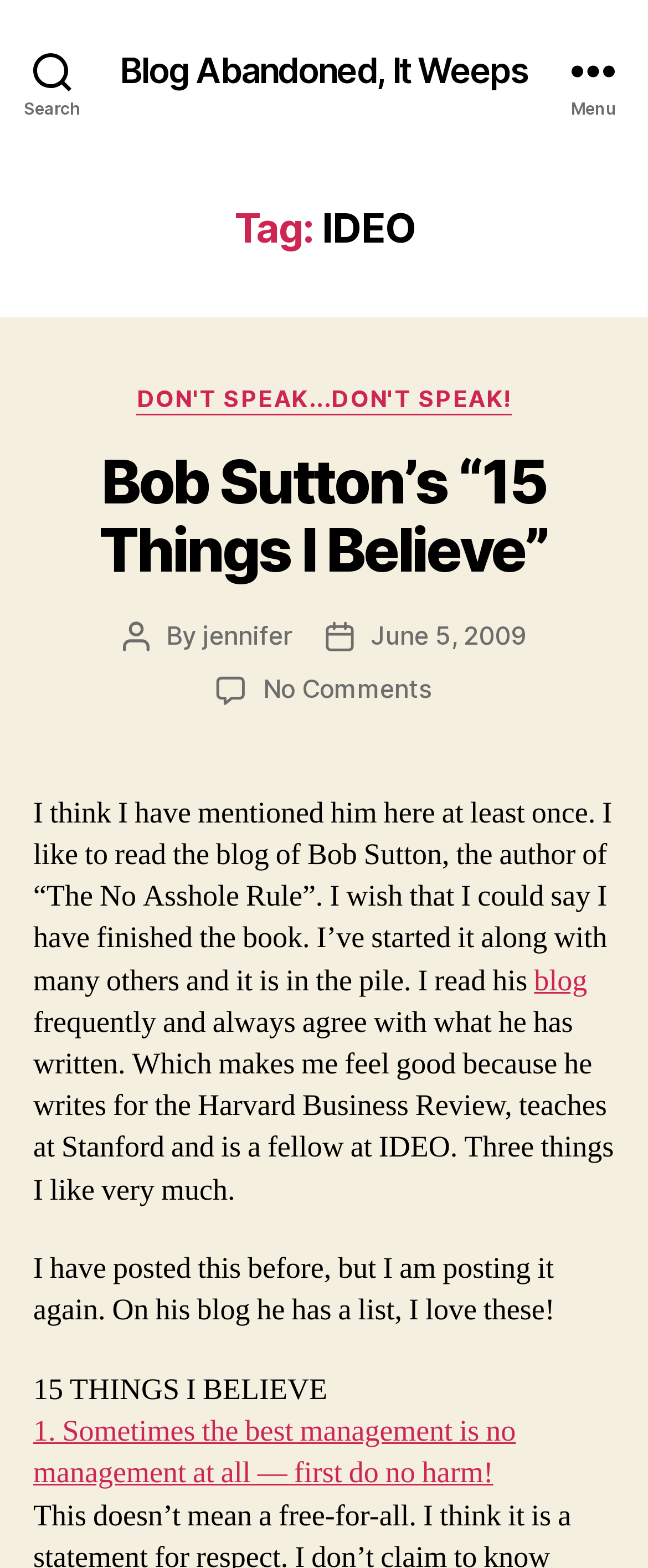Refer to the image and provide an in-depth answer to the question: 
What is the name of the organization where Bob Sutton is a fellow?

I found the answer by reading the text, which mentions 'he writes for the Harvard Business Review, teaches at Stanford and is a fellow at IDEO'.